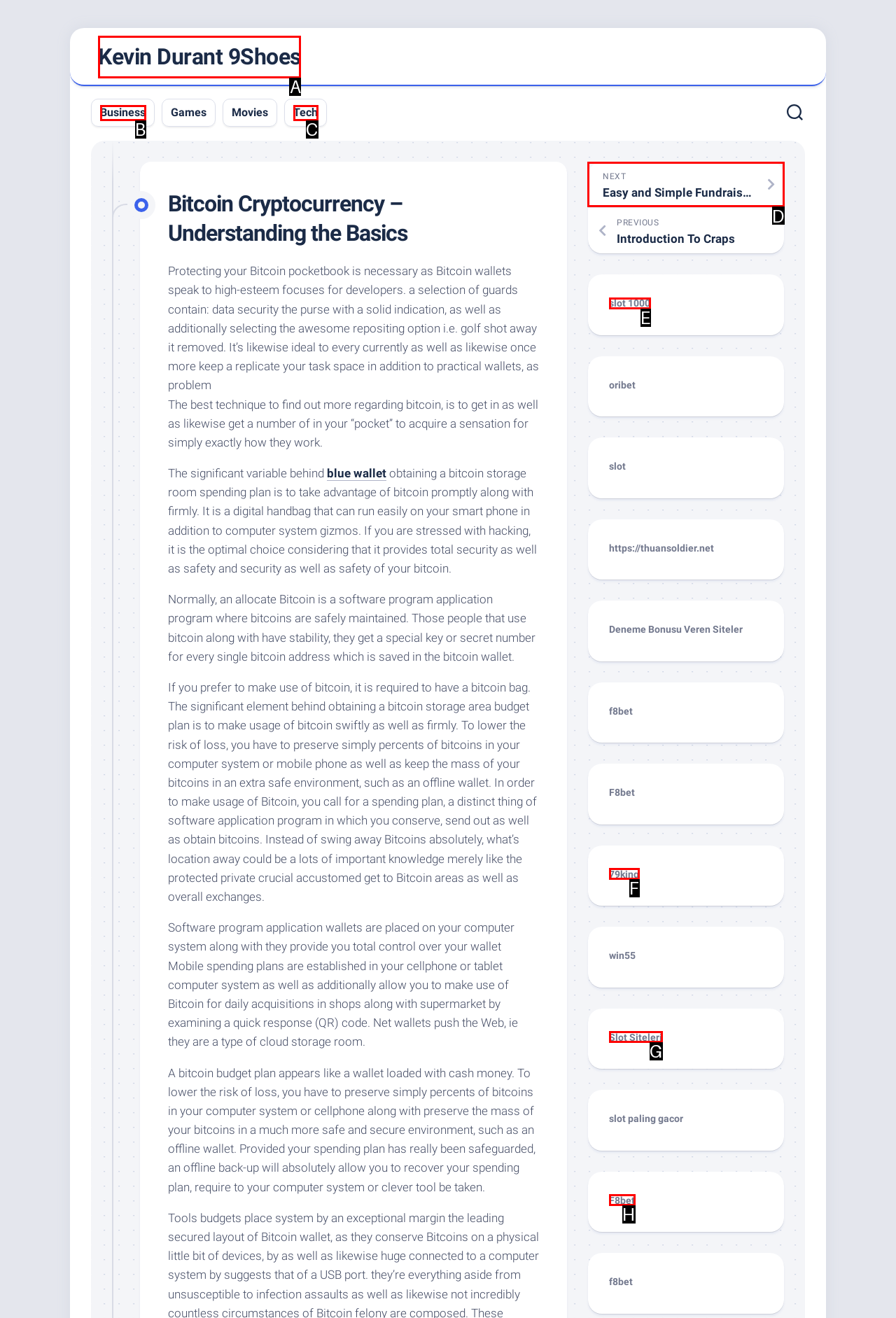Which HTML element should be clicked to perform the following task: Click on the 'NEXT' button
Reply with the letter of the appropriate option.

D